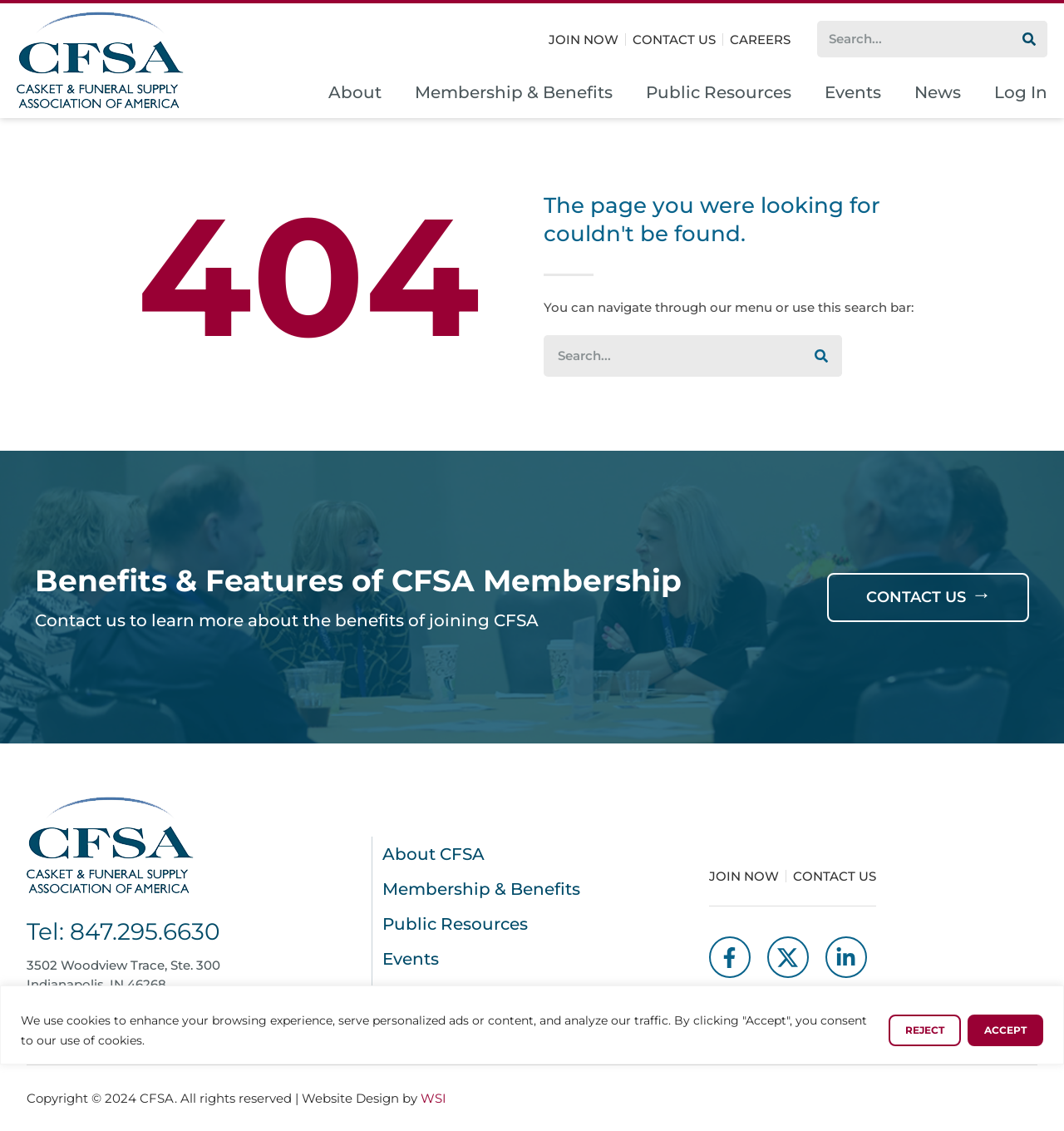Pinpoint the bounding box coordinates of the clickable element needed to complete the instruction: "Visit the About page". The coordinates should be provided as four float numbers between 0 and 1: [left, top, right, bottom].

[0.309, 0.074, 0.359, 0.089]